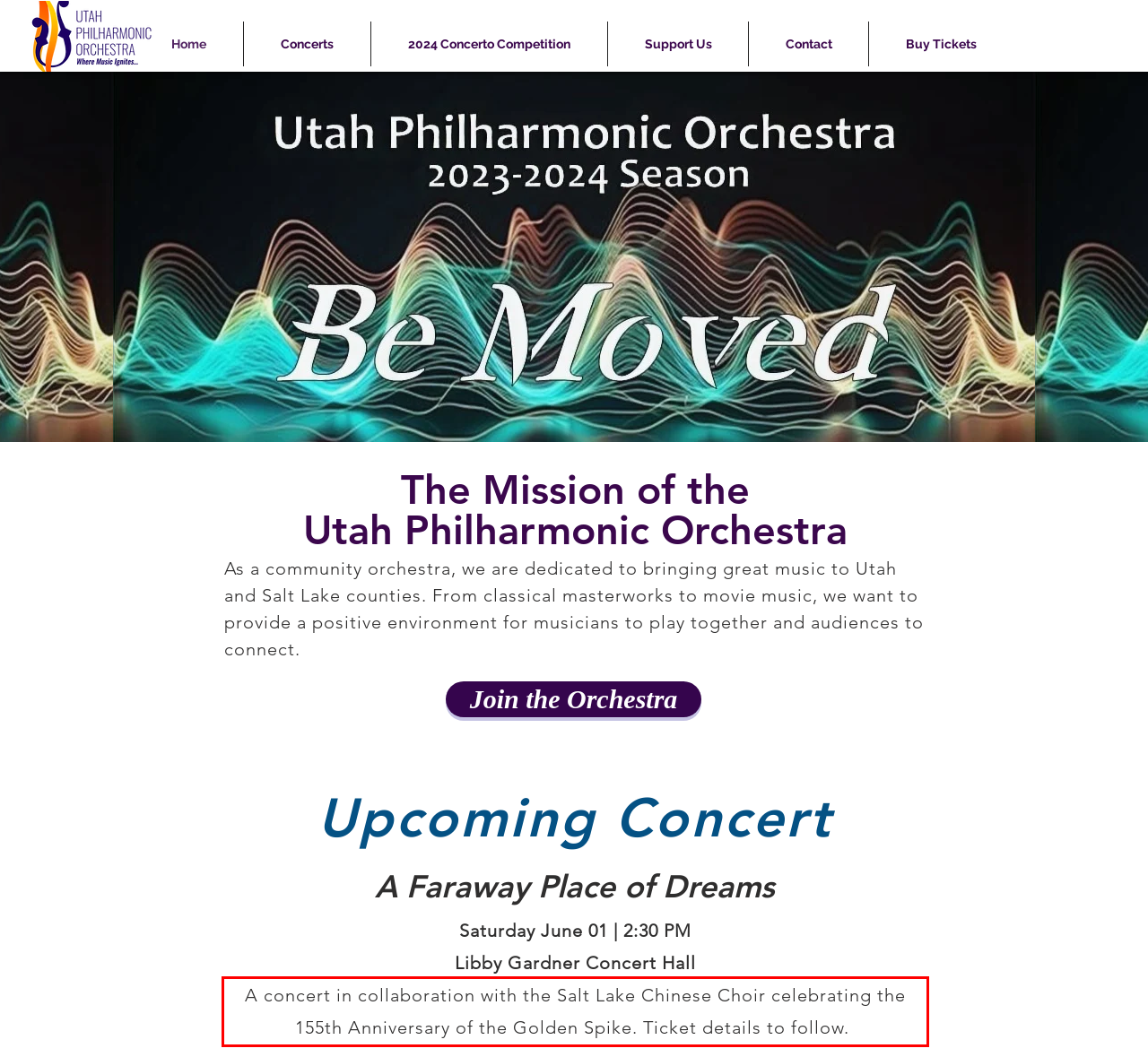With the provided screenshot of a webpage, locate the red bounding box and perform OCR to extract the text content inside it.

A concert in collaboration with the Salt Lake Chinese Choir celebrating the 155th Anniversary of the Golden Spike. Ticket details to follow.